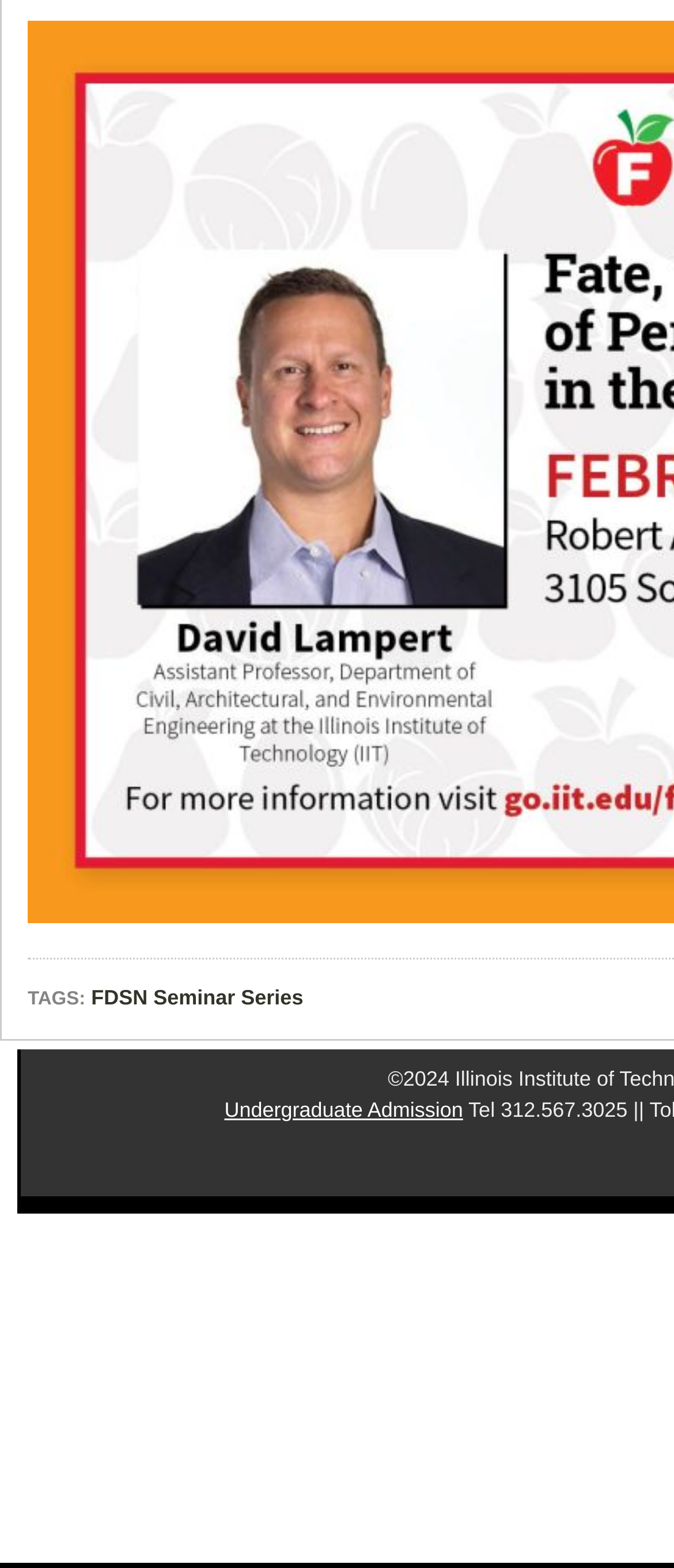For the given element description FDSN Seminar Series, determine the bounding box coordinates of the UI element. The coordinates should follow the format (top-left x, top-left y, bottom-right x, bottom-right y) and be within the range of 0 to 1.

[0.135, 0.629, 0.45, 0.646]